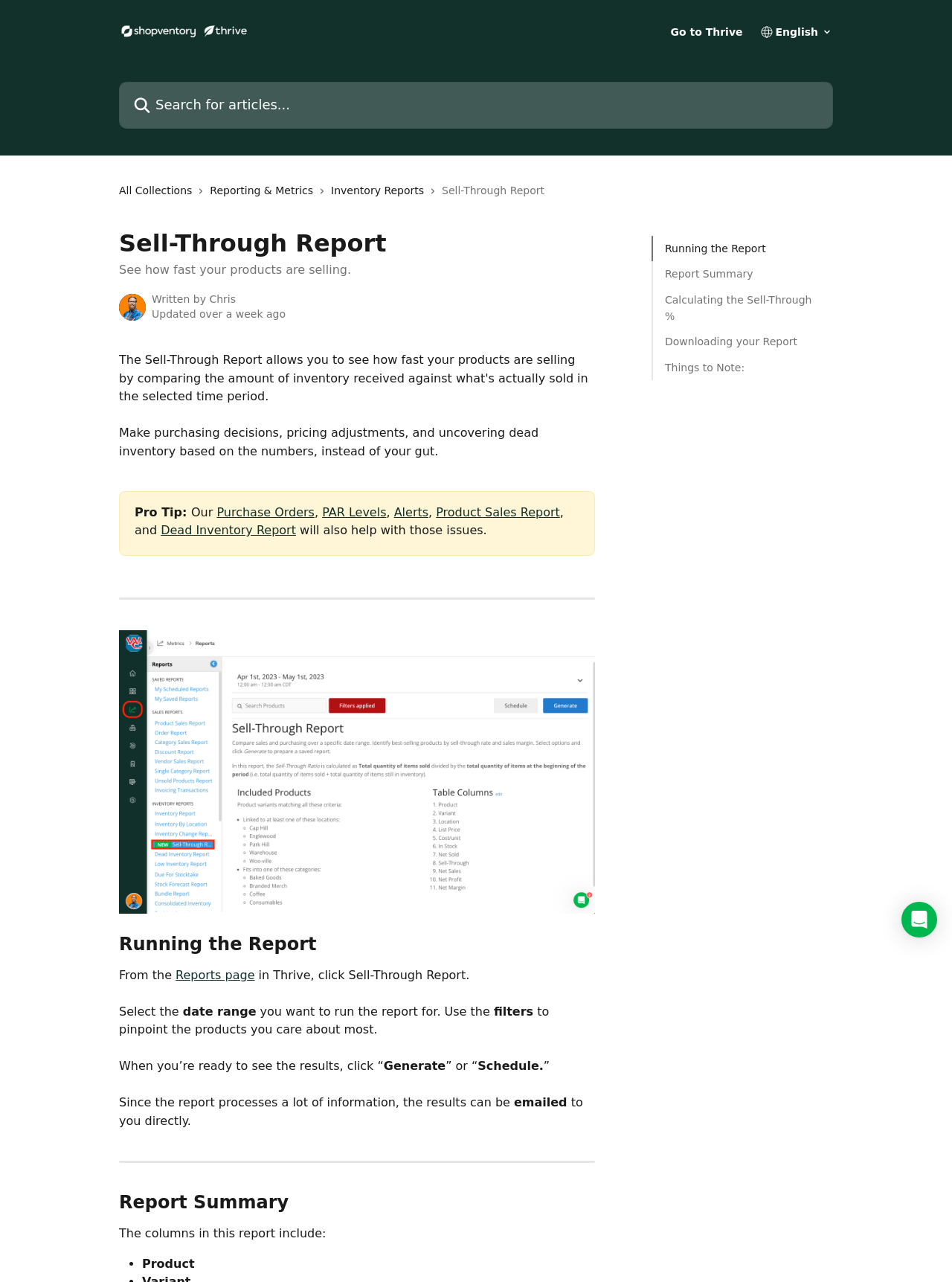Locate the bounding box of the UI element with the following description: "Things to Note:".

[0.698, 0.28, 0.862, 0.293]